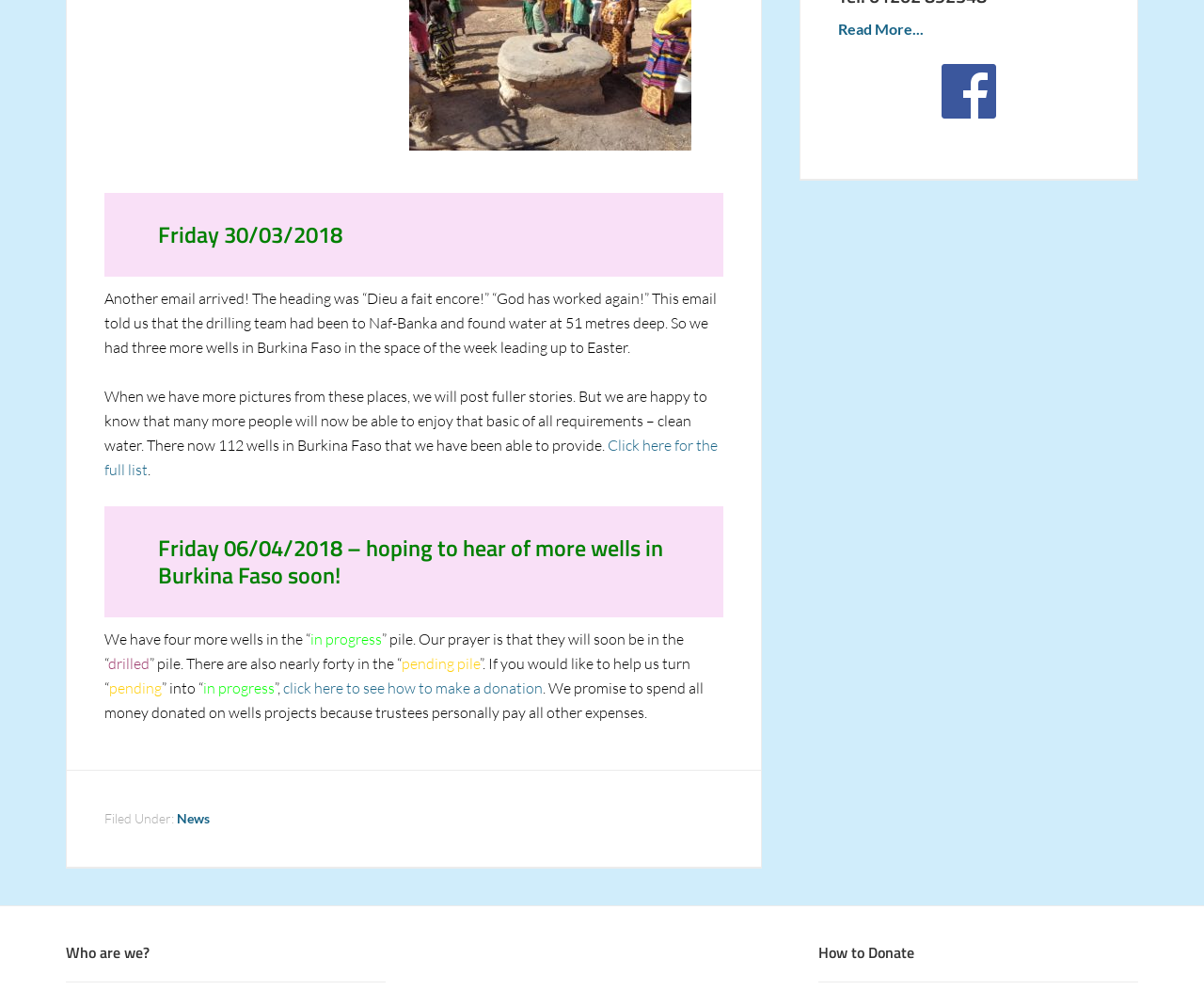Provide the bounding box coordinates of the UI element this sentence describes: "News".

[0.147, 0.805, 0.174, 0.821]